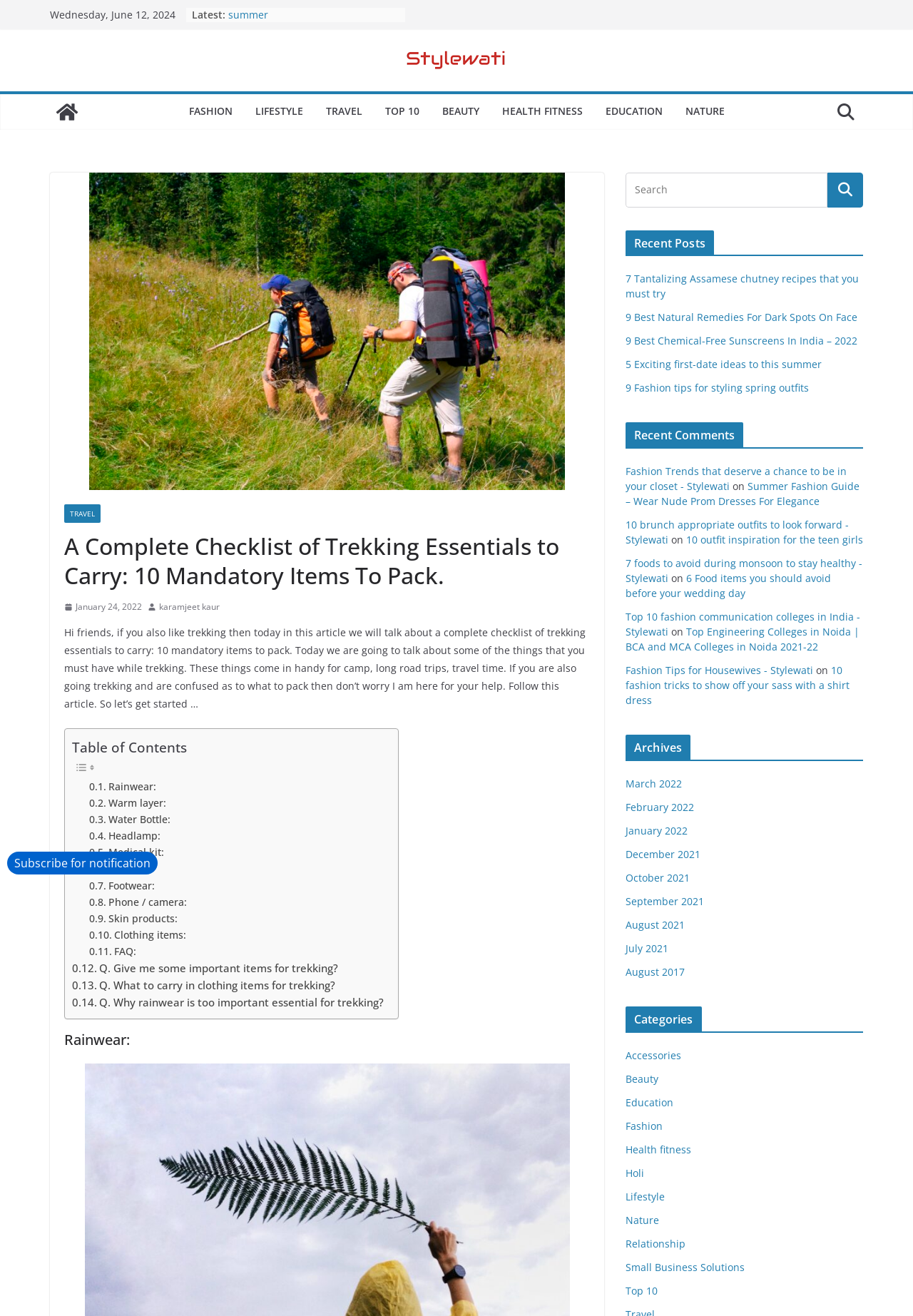From the webpage screenshot, predict the bounding box of the UI element that matches this description: "September 2021".

[0.685, 0.68, 0.771, 0.69]